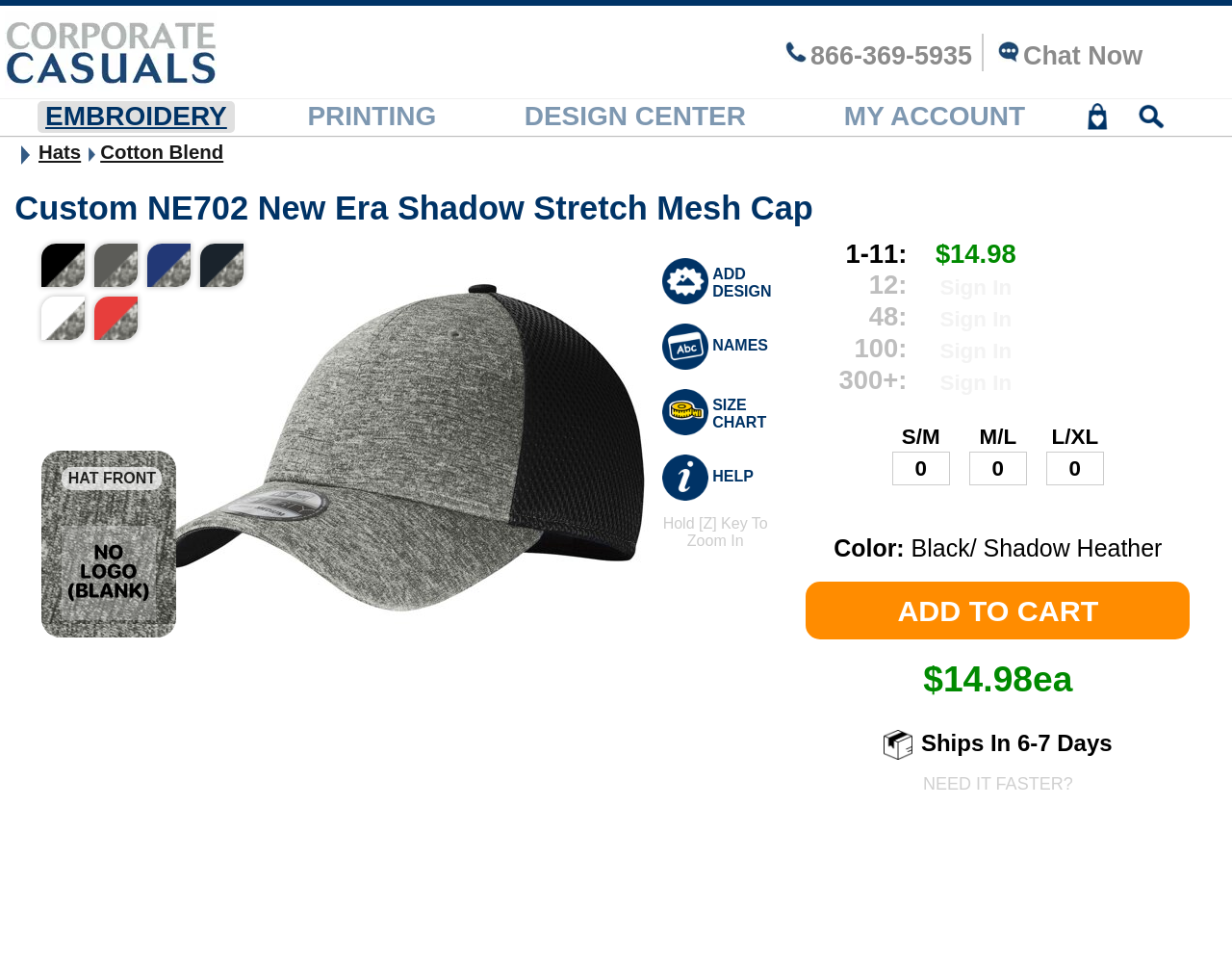Locate the bounding box coordinates of the region to be clicked to comply with the following instruction: "Explore premium brands". The coordinates must be four float numbers between 0 and 1, in the form [left, top, right, bottom].

[0.292, 0.171, 0.444, 0.219]